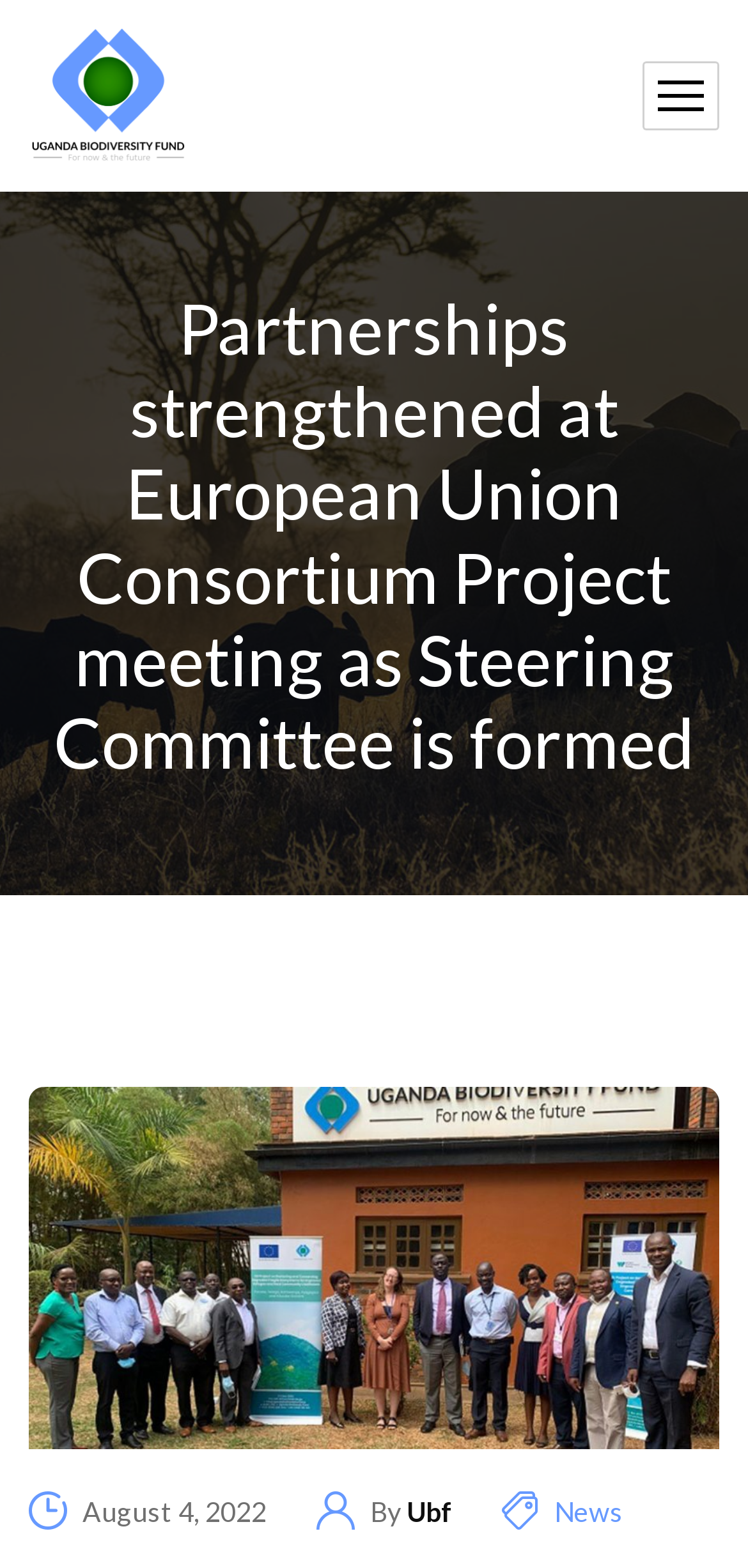Locate the bounding box coordinates of the UI element described by: "title="Uganda Bio-Diversity Trust Fund"". Provide the coordinates as four float numbers between 0 and 1, formatted as [left, top, right, bottom].

[0.038, 0.018, 0.251, 0.104]